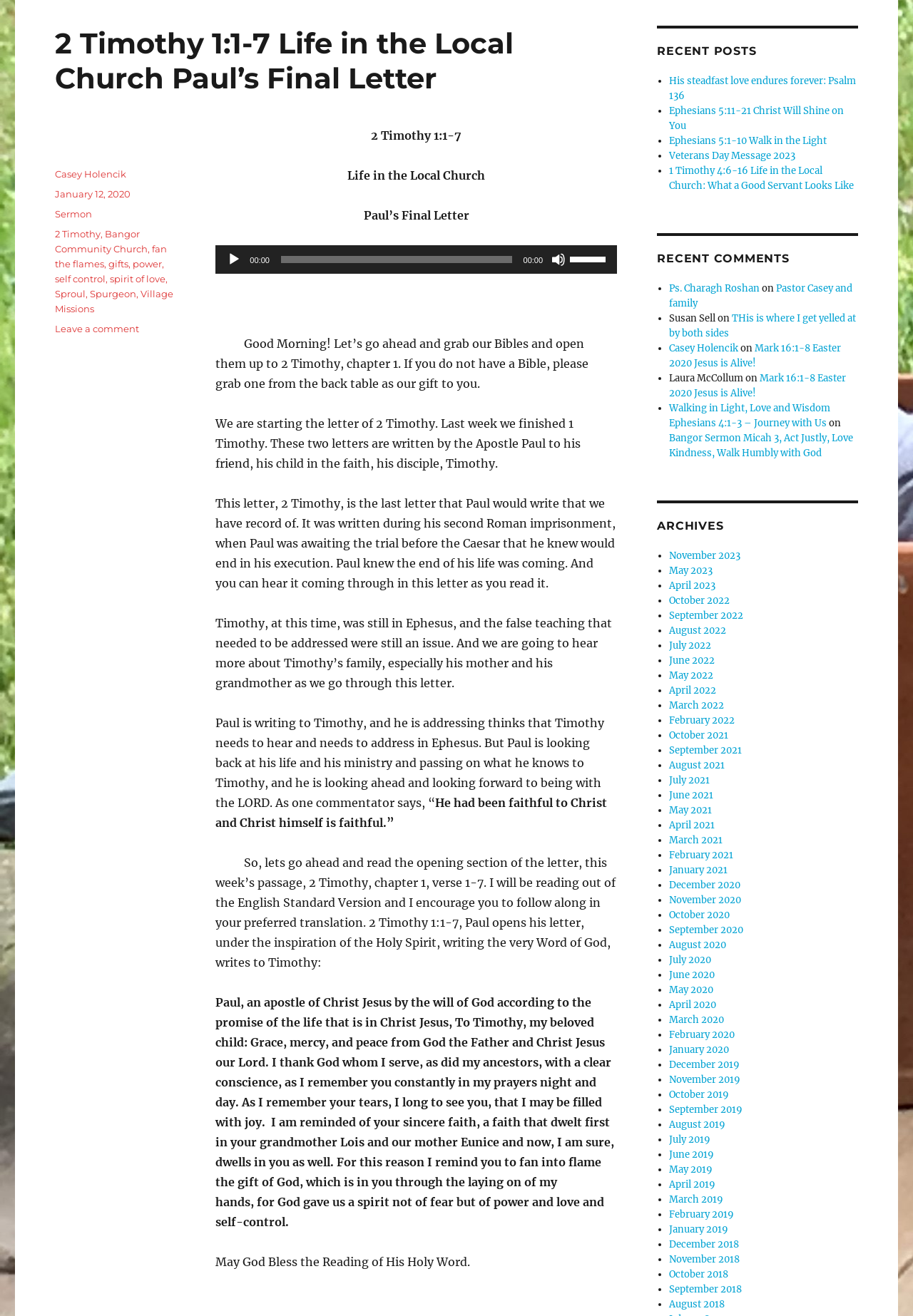Please provide the bounding box coordinates for the UI element as described: "Bangor Community Church". The coordinates must be four floats between 0 and 1, represented as [left, top, right, bottom].

[0.06, 0.173, 0.162, 0.193]